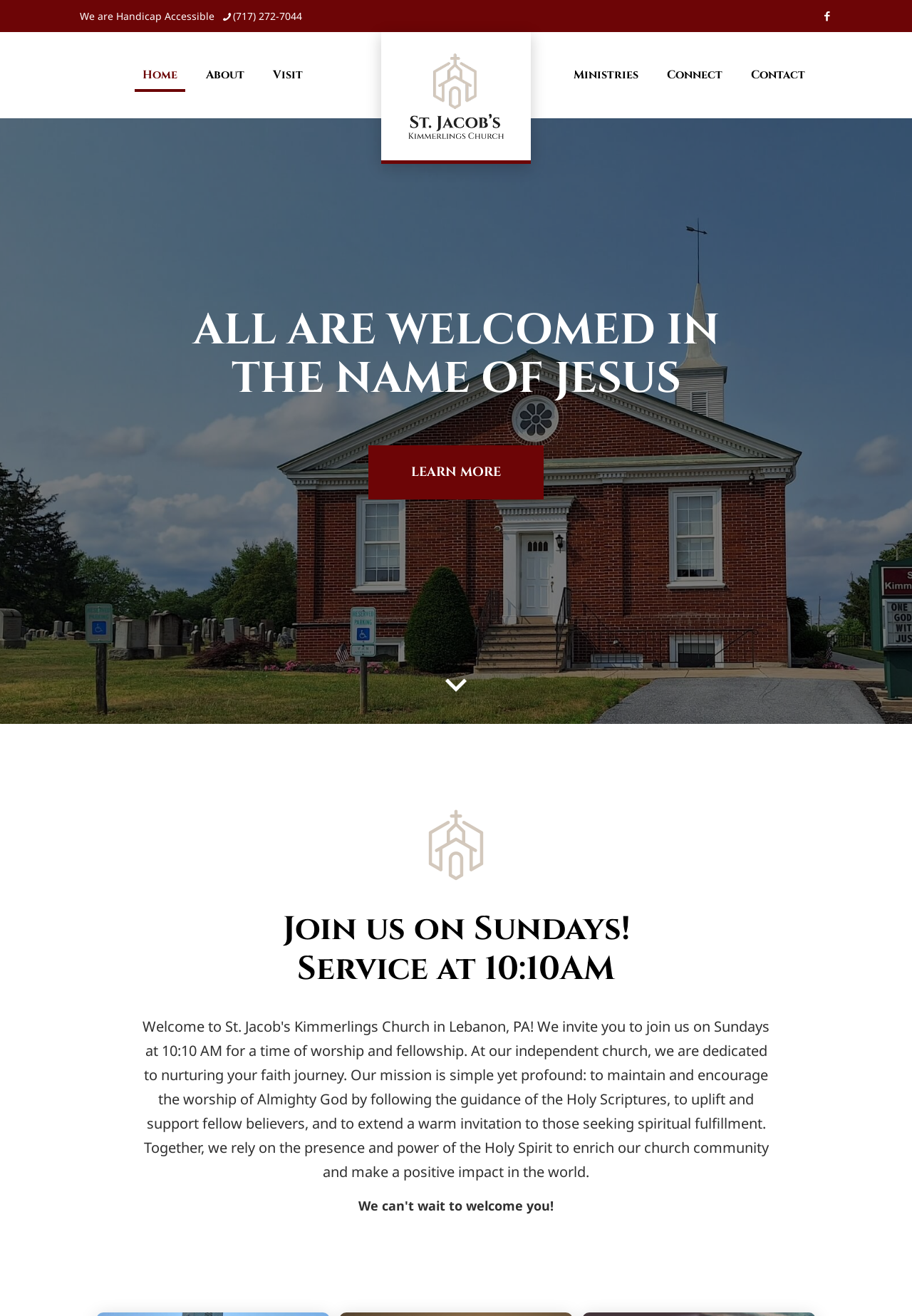Find the bounding box coordinates for the area that should be clicked to accomplish the instruction: "learn more about the church".

[0.404, 0.338, 0.596, 0.38]